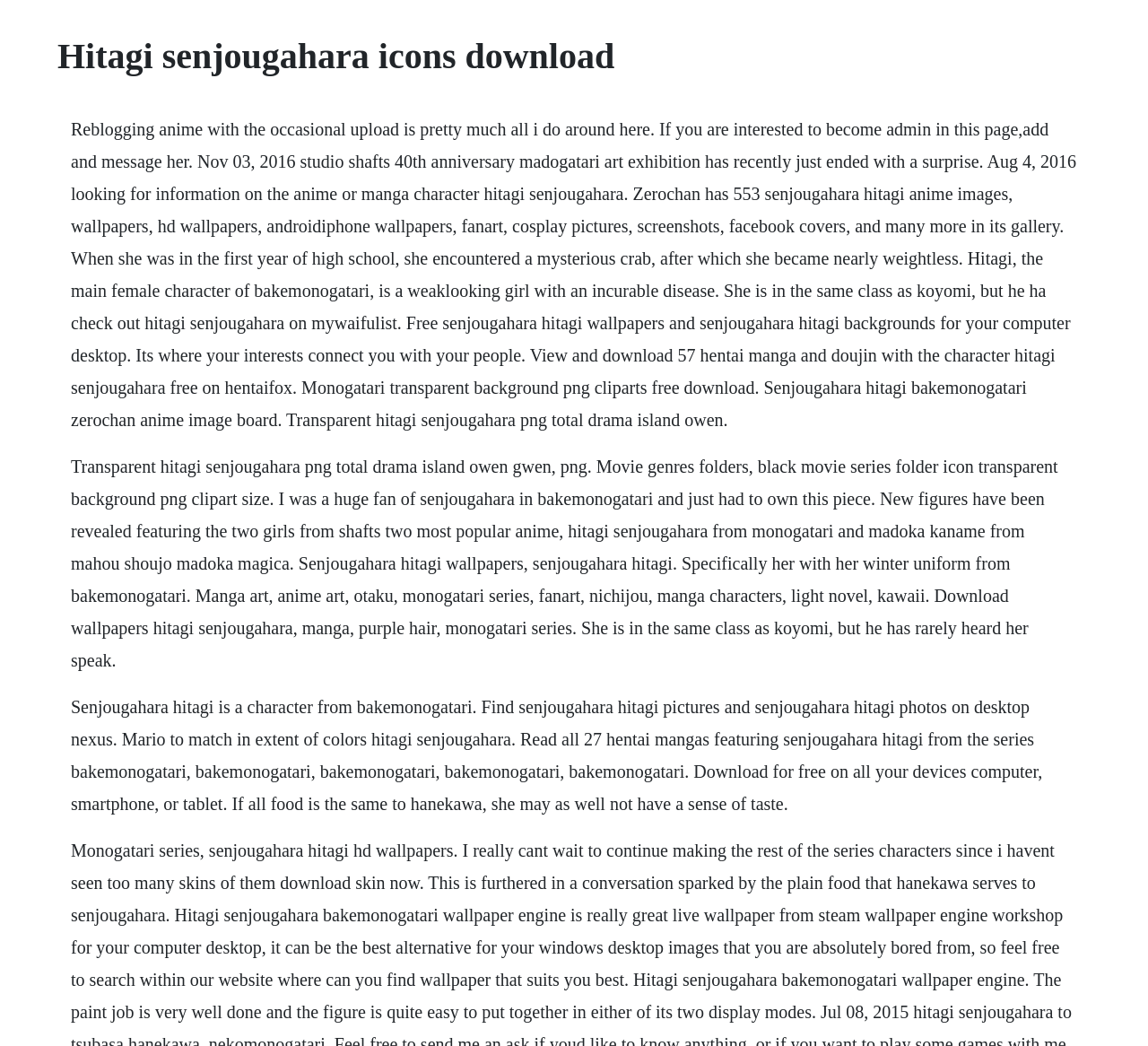Please find and provide the title of the webpage.

Hitagi senjougahara icons download